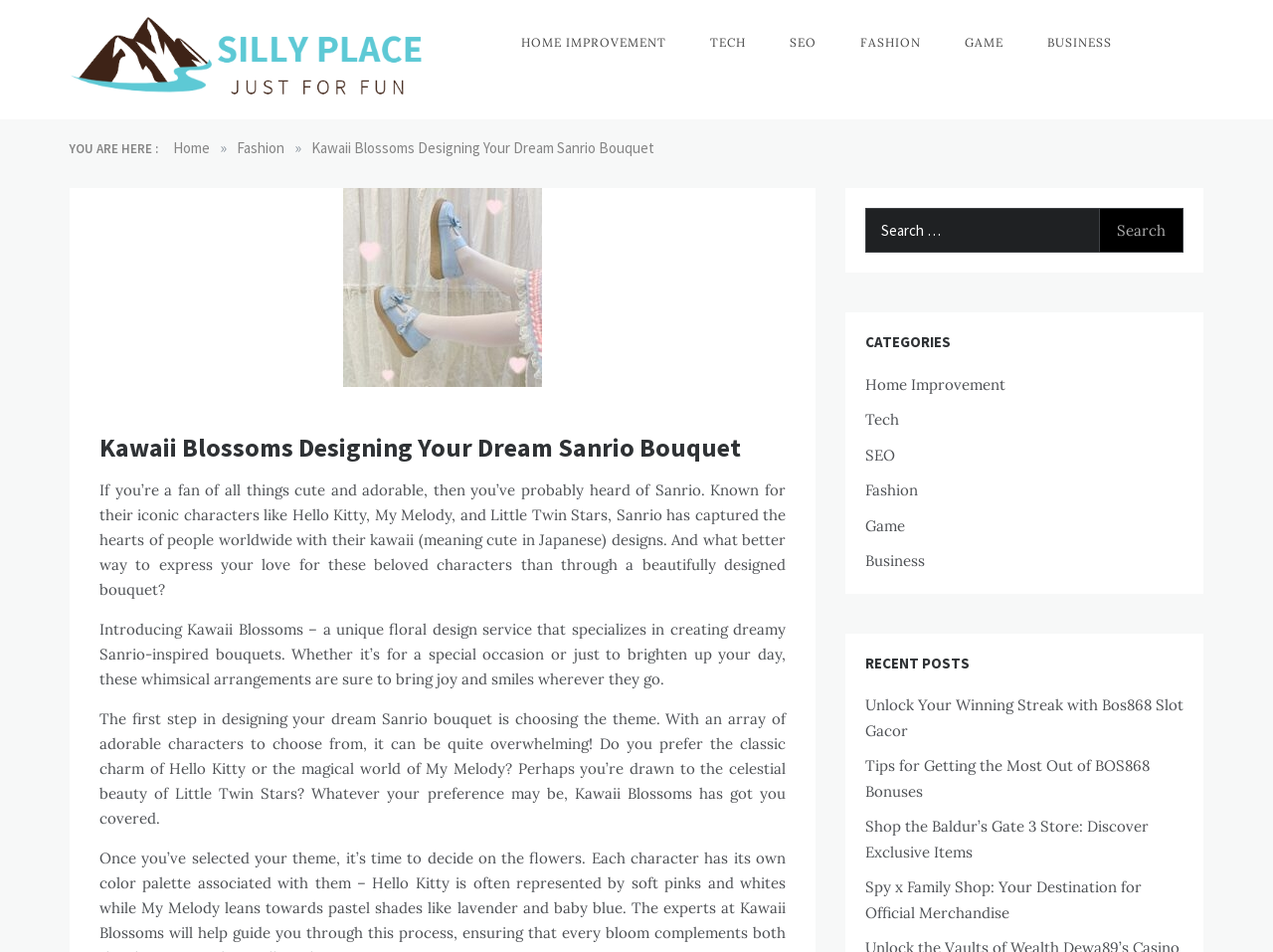How many recent posts are listed on the webpage?
Answer with a single word or phrase by referring to the visual content.

4